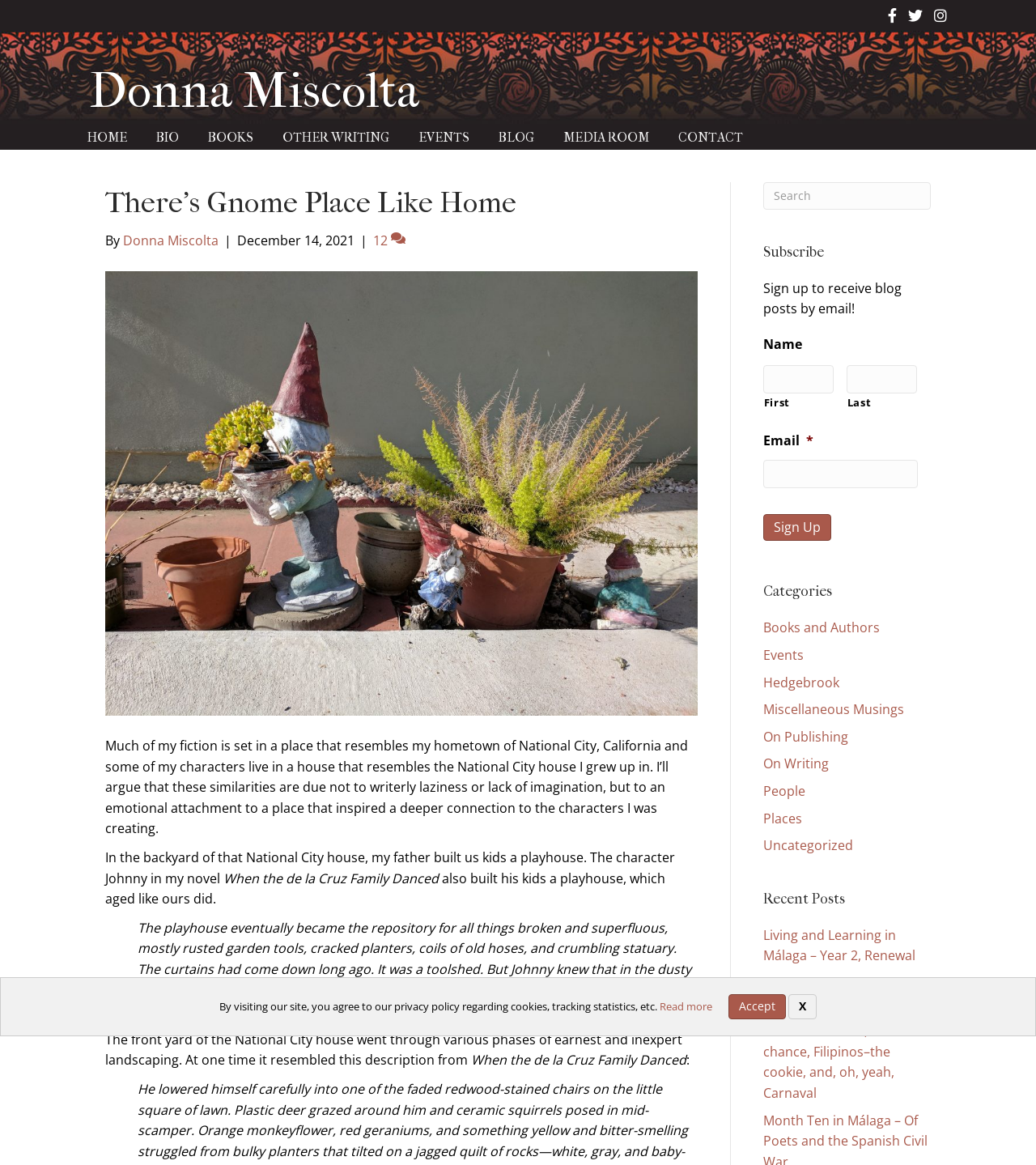Identify the coordinates of the bounding box for the element that must be clicked to accomplish the instruction: "Subscribe to the blog".

[0.736, 0.207, 0.898, 0.225]